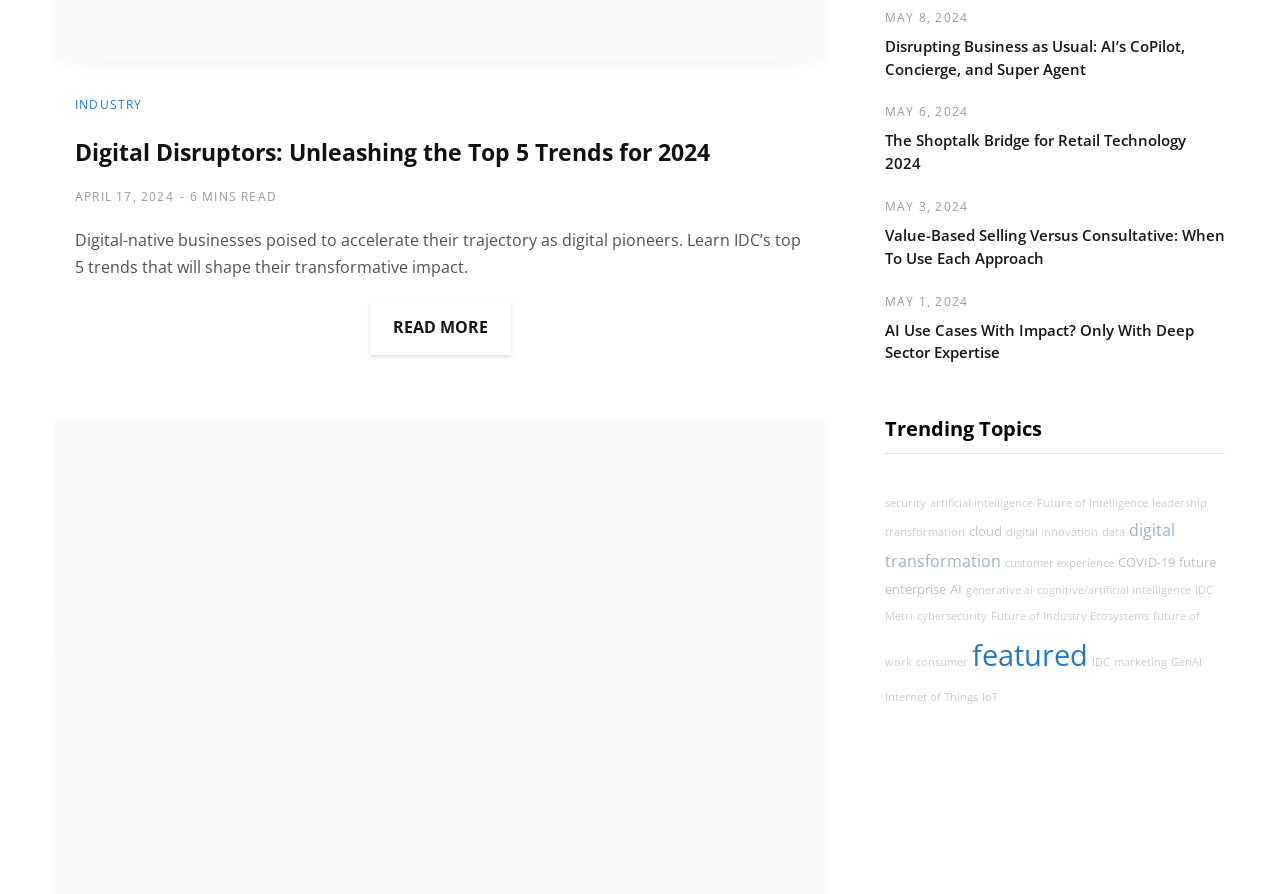Show the bounding box coordinates of the region that should be clicked to follow the instruction: "Click the Post Comment button."

None